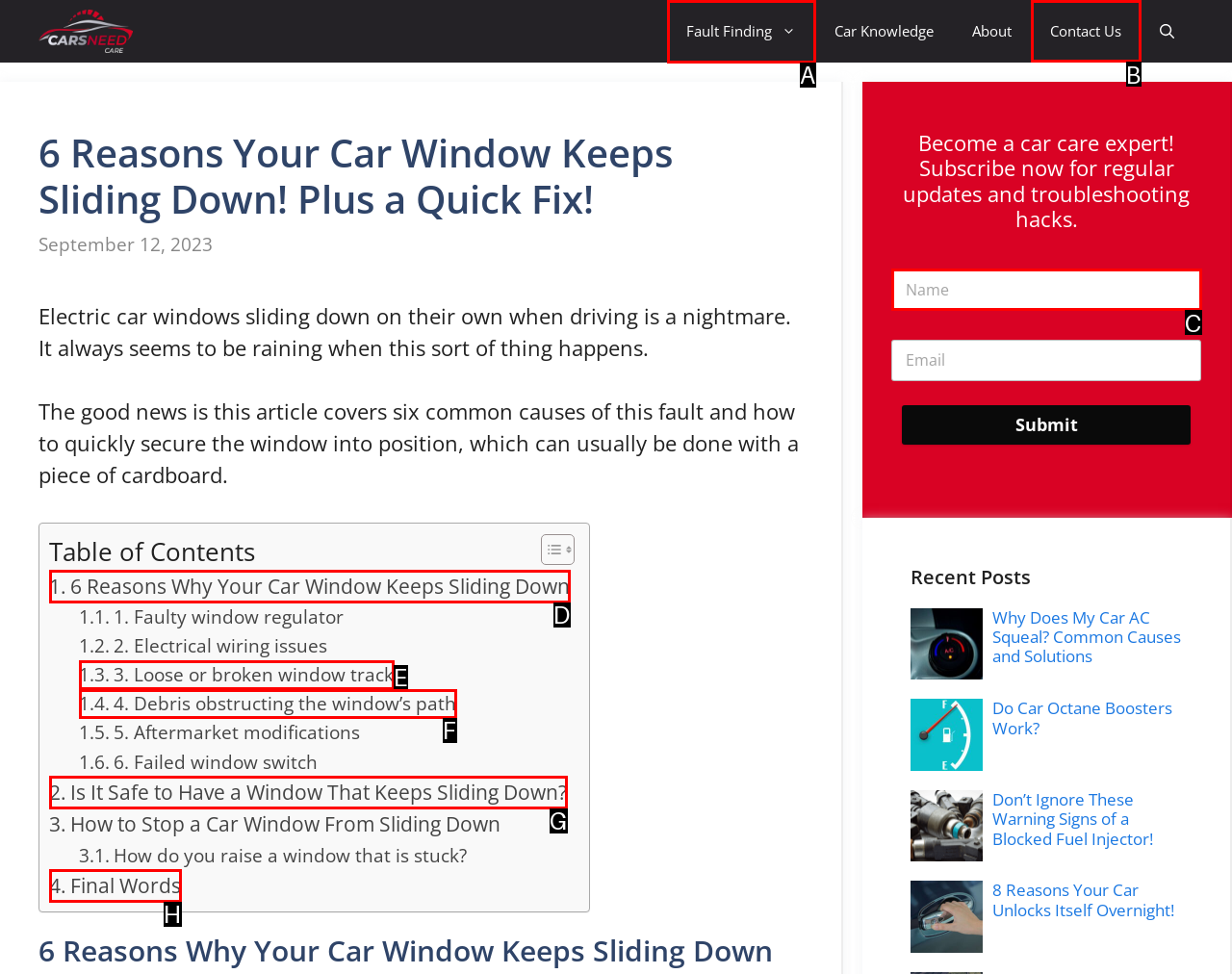To achieve the task: Click the 'Contact Us' link, indicate the letter of the correct choice from the provided options.

B